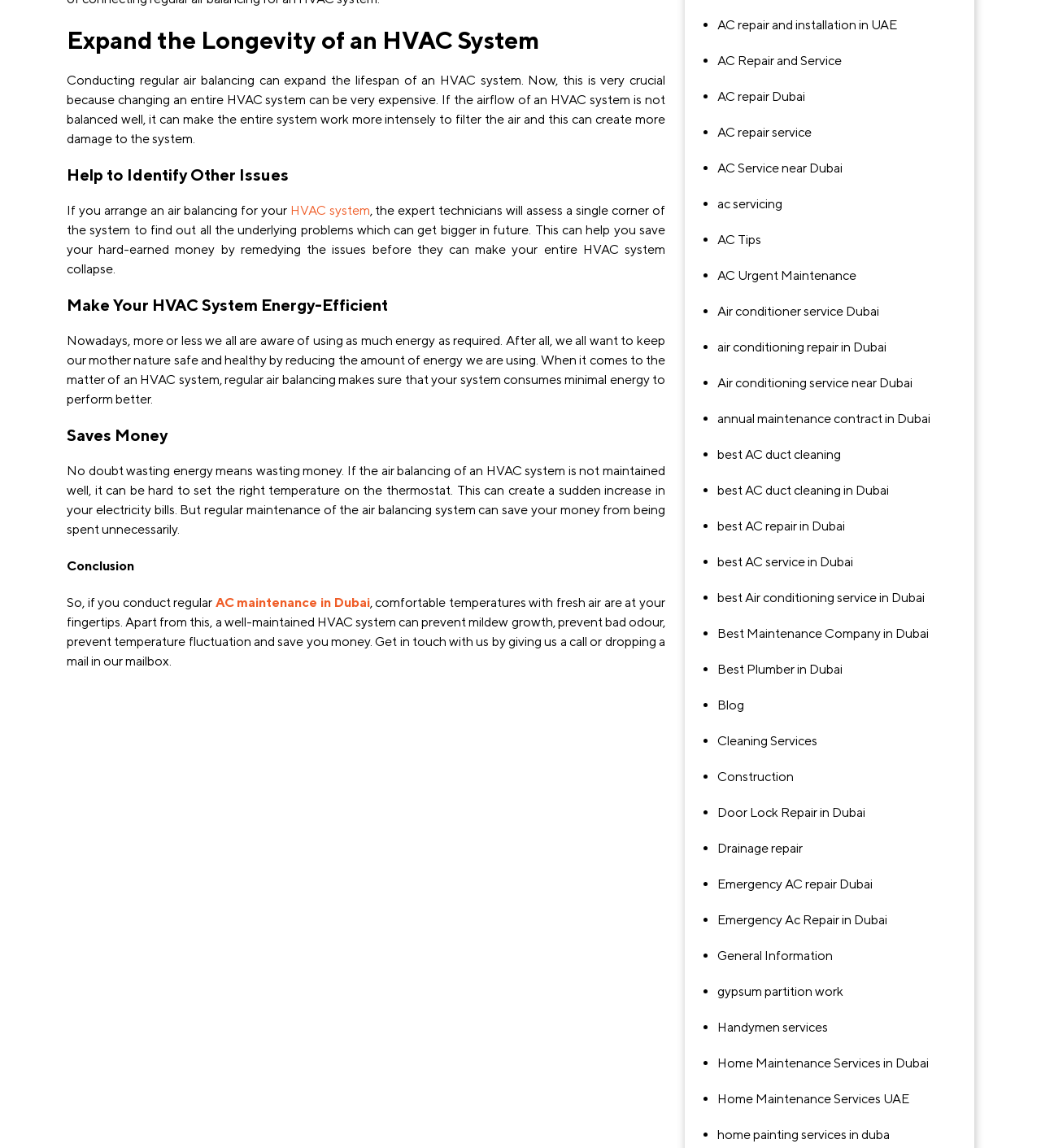Find and provide the bounding box coordinates for the UI element described here: "AC maintenance in Dubai". The coordinates should be given as four float numbers between 0 and 1: [left, top, right, bottom].

[0.207, 0.518, 0.355, 0.531]